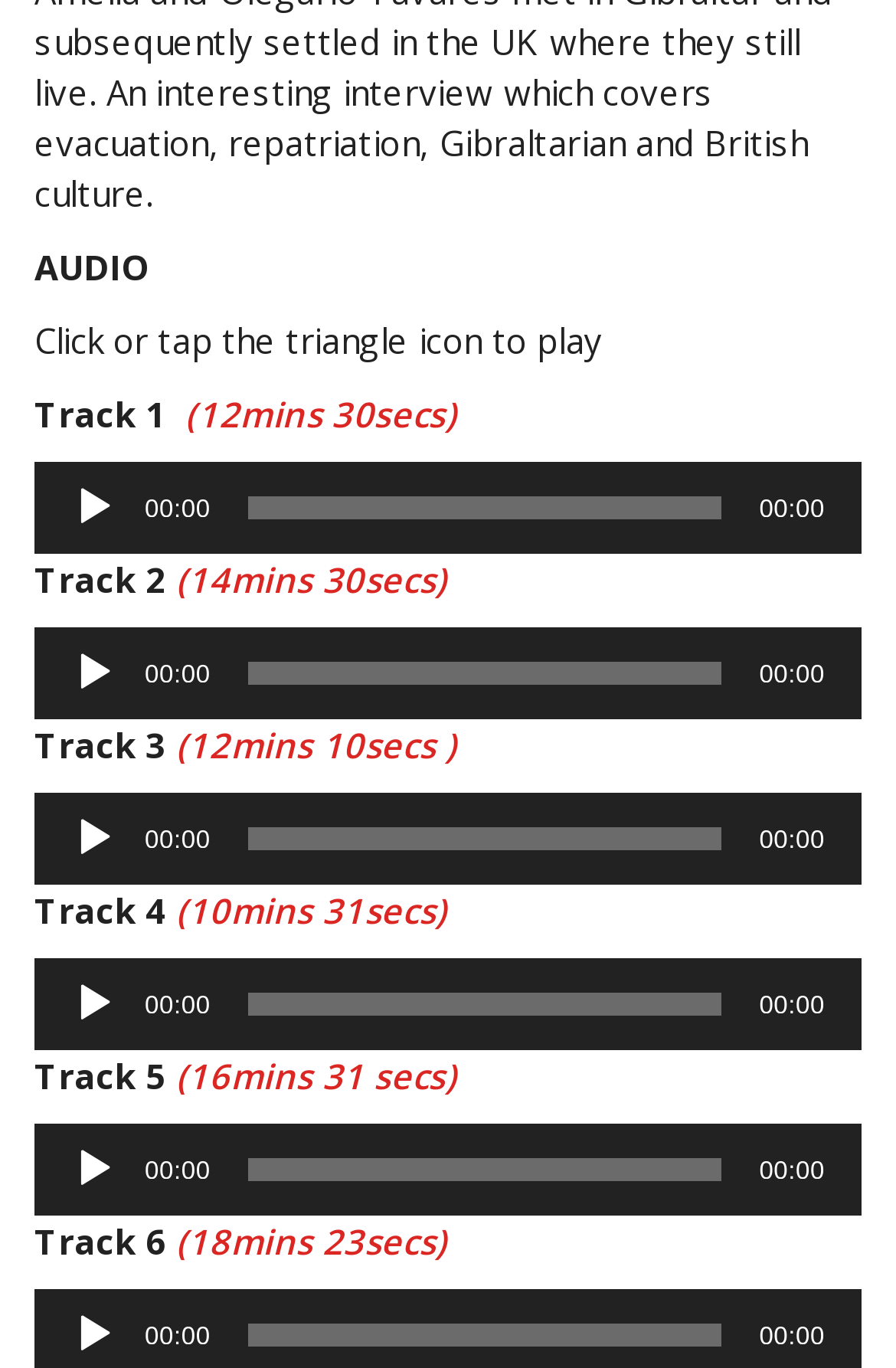Determine the bounding box coordinates of the clickable region to carry out the instruction: "Play Track 5".

[0.079, 0.838, 0.131, 0.872]